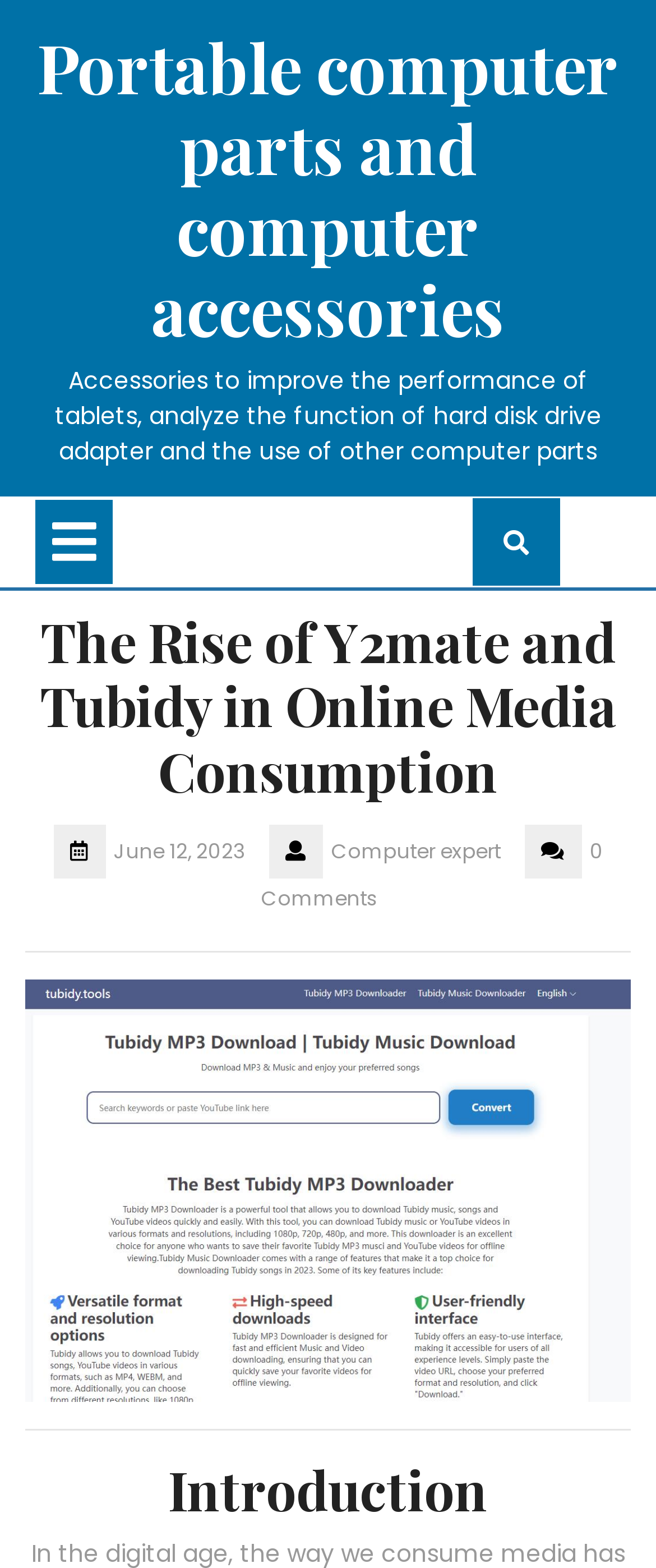What is the first section of the article about?
Based on the image, answer the question in a detailed manner.

The first section of the article is about the introduction, as indicated by the heading 'Introduction' located at the bottom of the webpage.